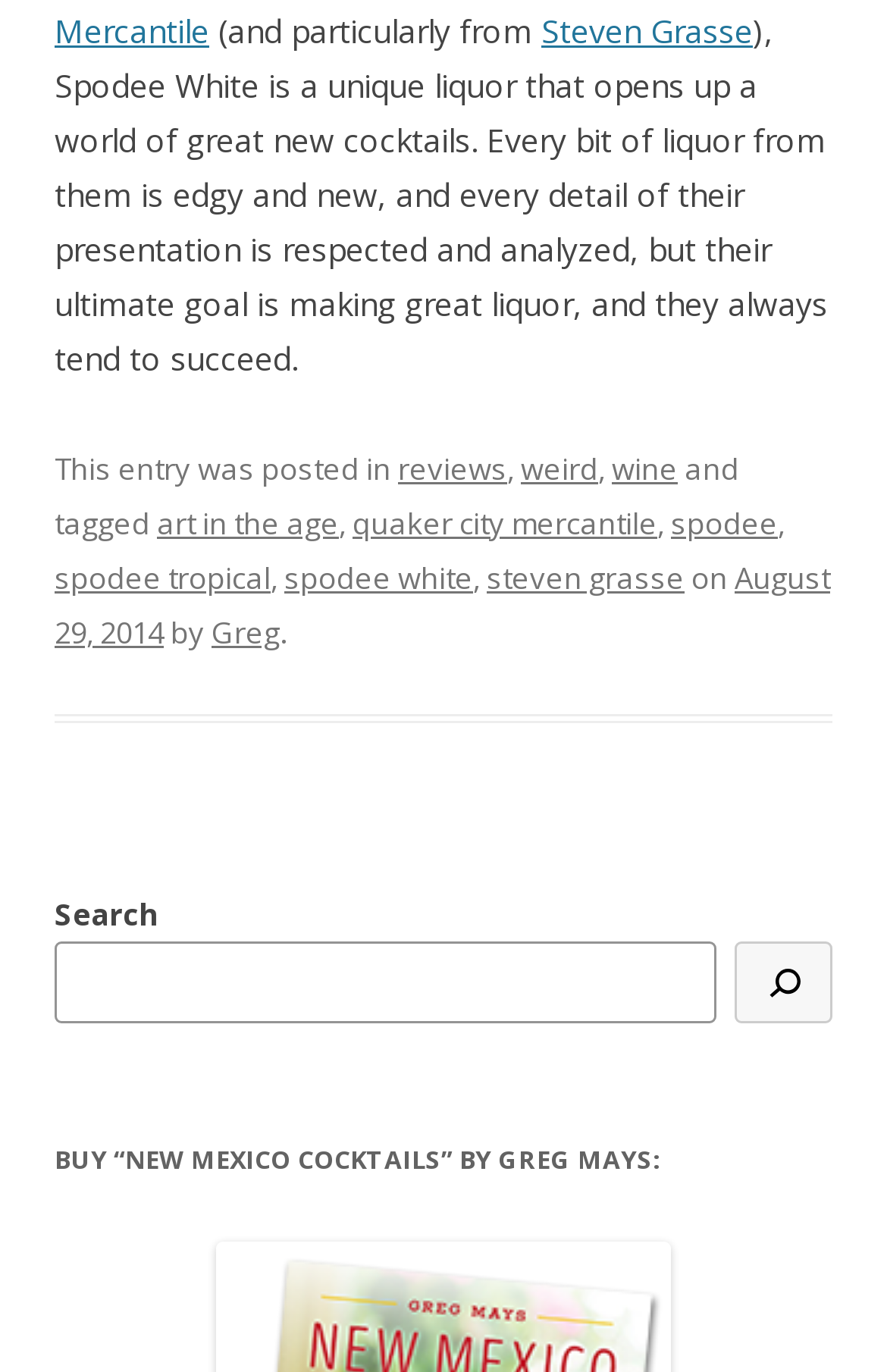Pinpoint the bounding box coordinates of the element to be clicked to execute the instruction: "Click the link to reviews".

[0.449, 0.326, 0.572, 0.356]